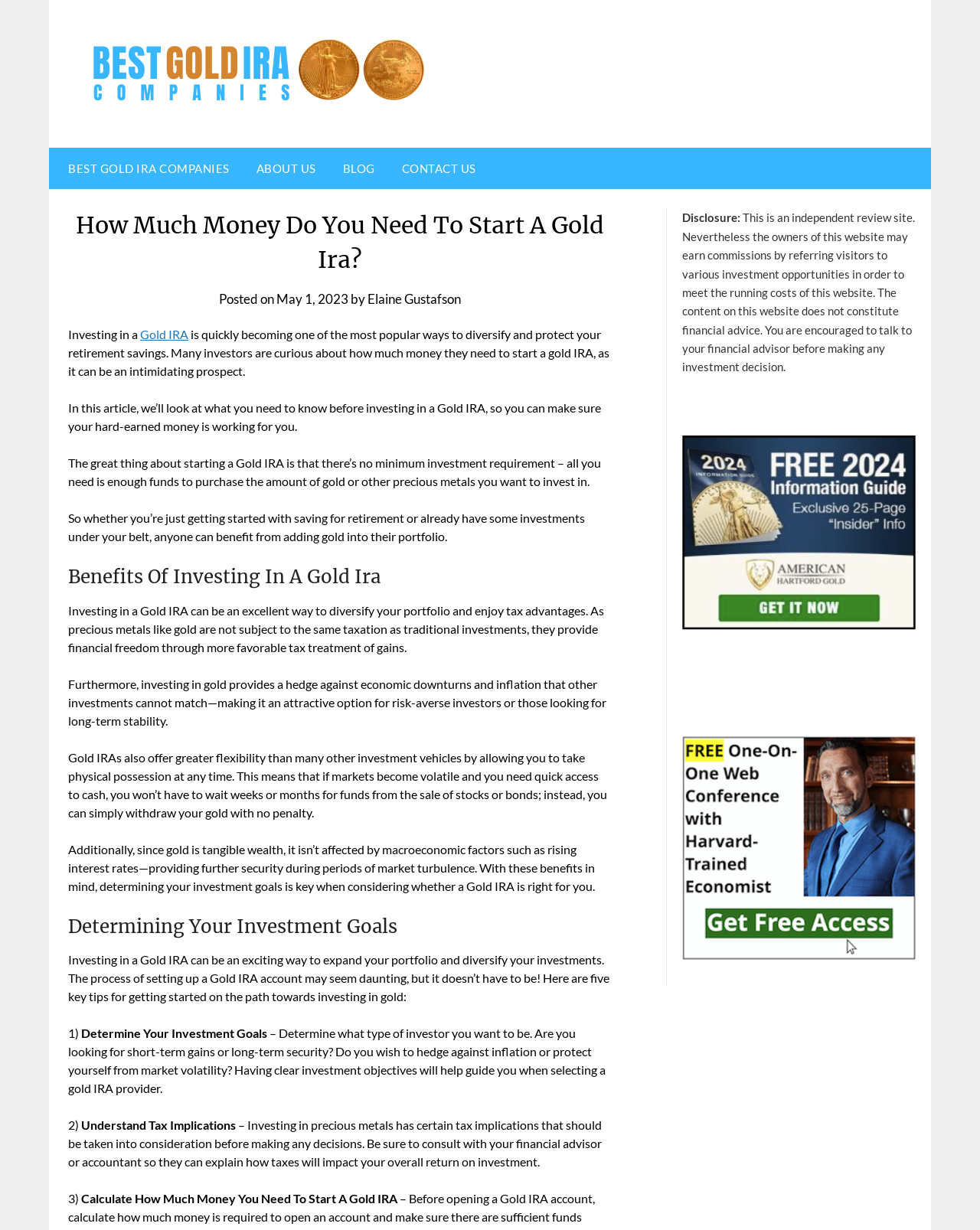What should you do before making an investment decision?
Analyze the screenshot and provide a detailed answer to the question.

The webpage advises readers to 'consult with your financial advisor or accountant' before making an investment decision, indicating that seeking professional advice is an important step in the investment process.